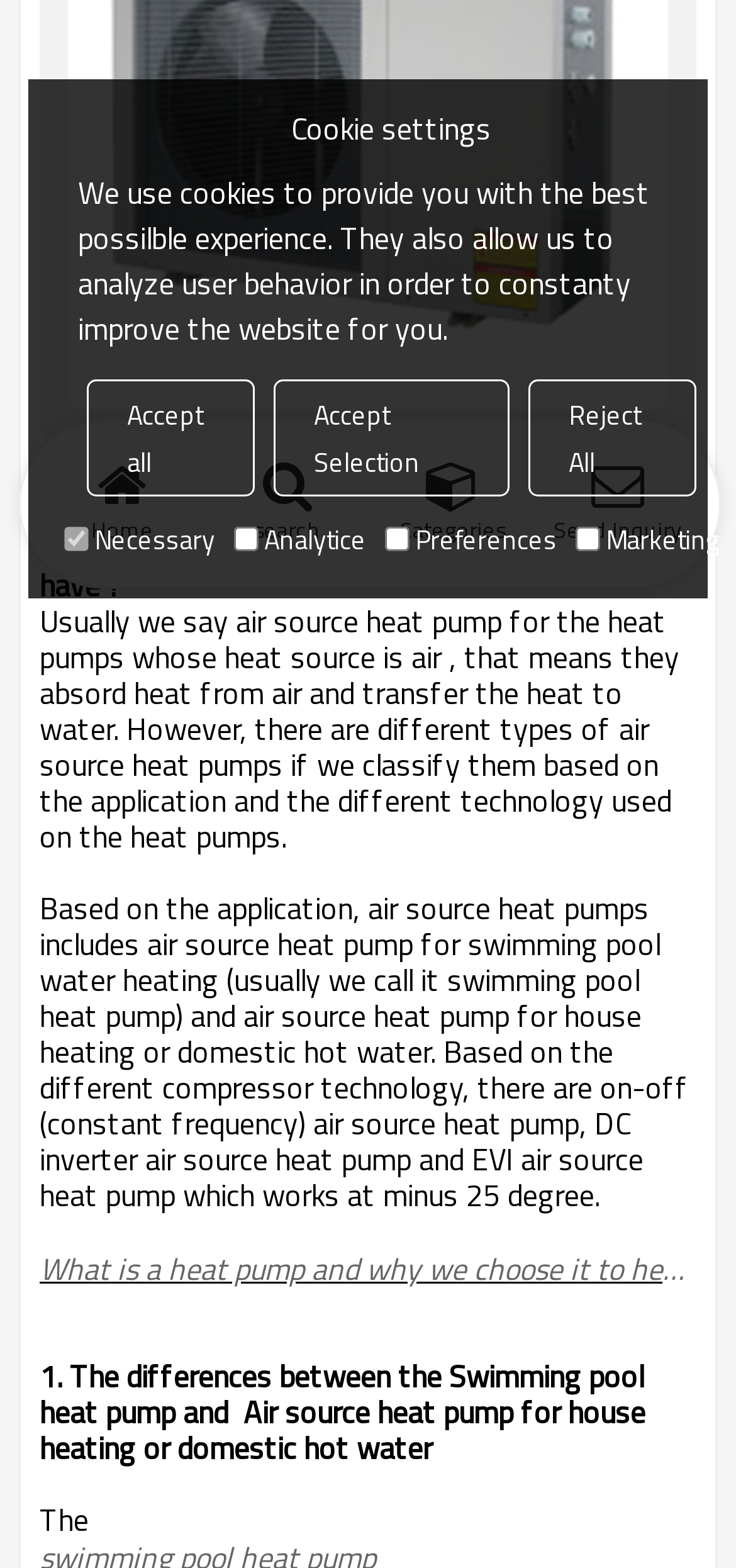Find the bounding box coordinates for the HTML element described in this sentence: "parent_node: Marketing". Provide the coordinates as four float numbers between 0 and 1, in the format [left, top, right, bottom].

[0.782, 0.336, 0.815, 0.352]